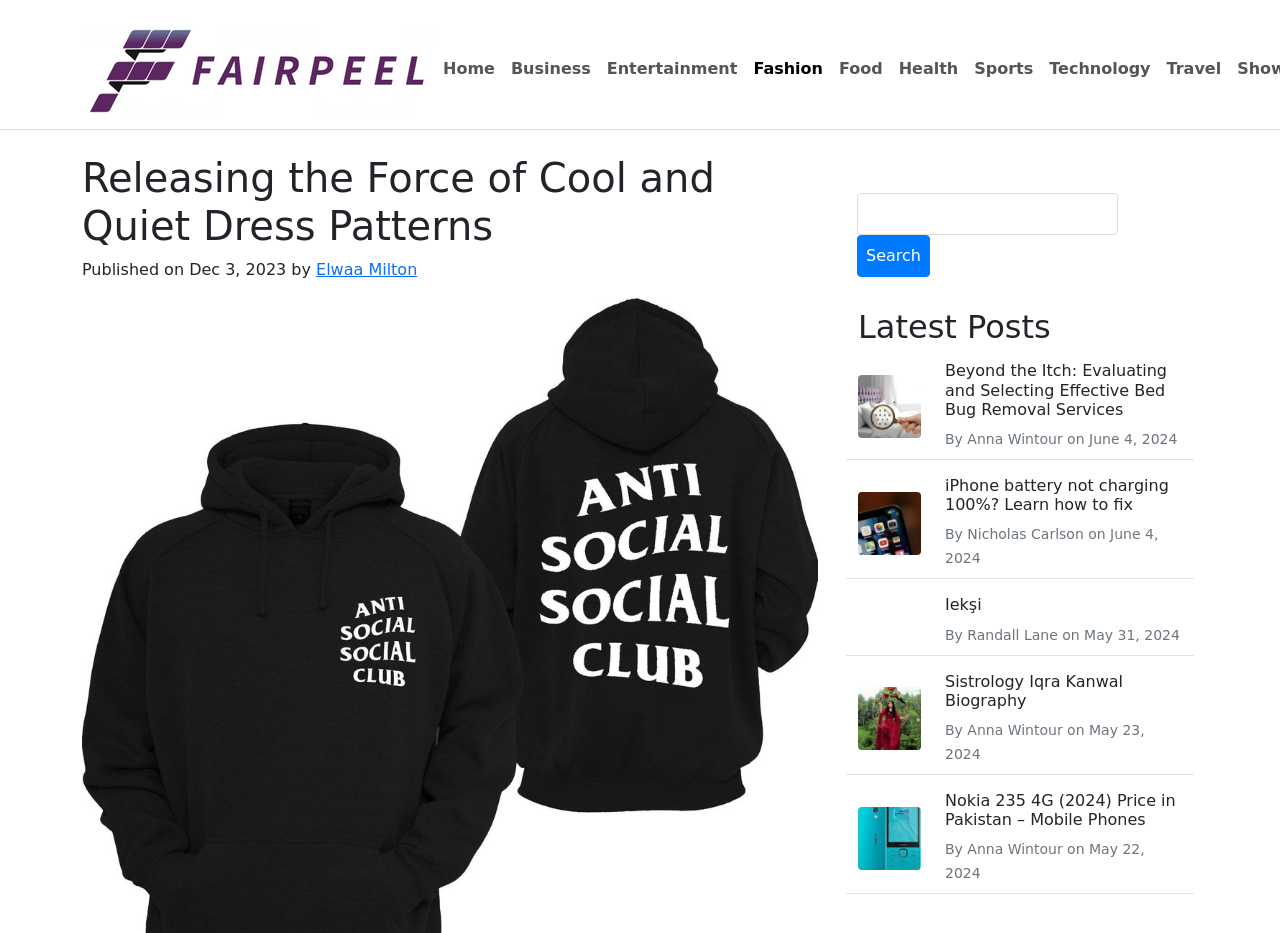What is the date of the article 'iPhone battery not charging 100%? Learn how to fix'?
Provide a one-word or short-phrase answer based on the image.

June 4, 2024